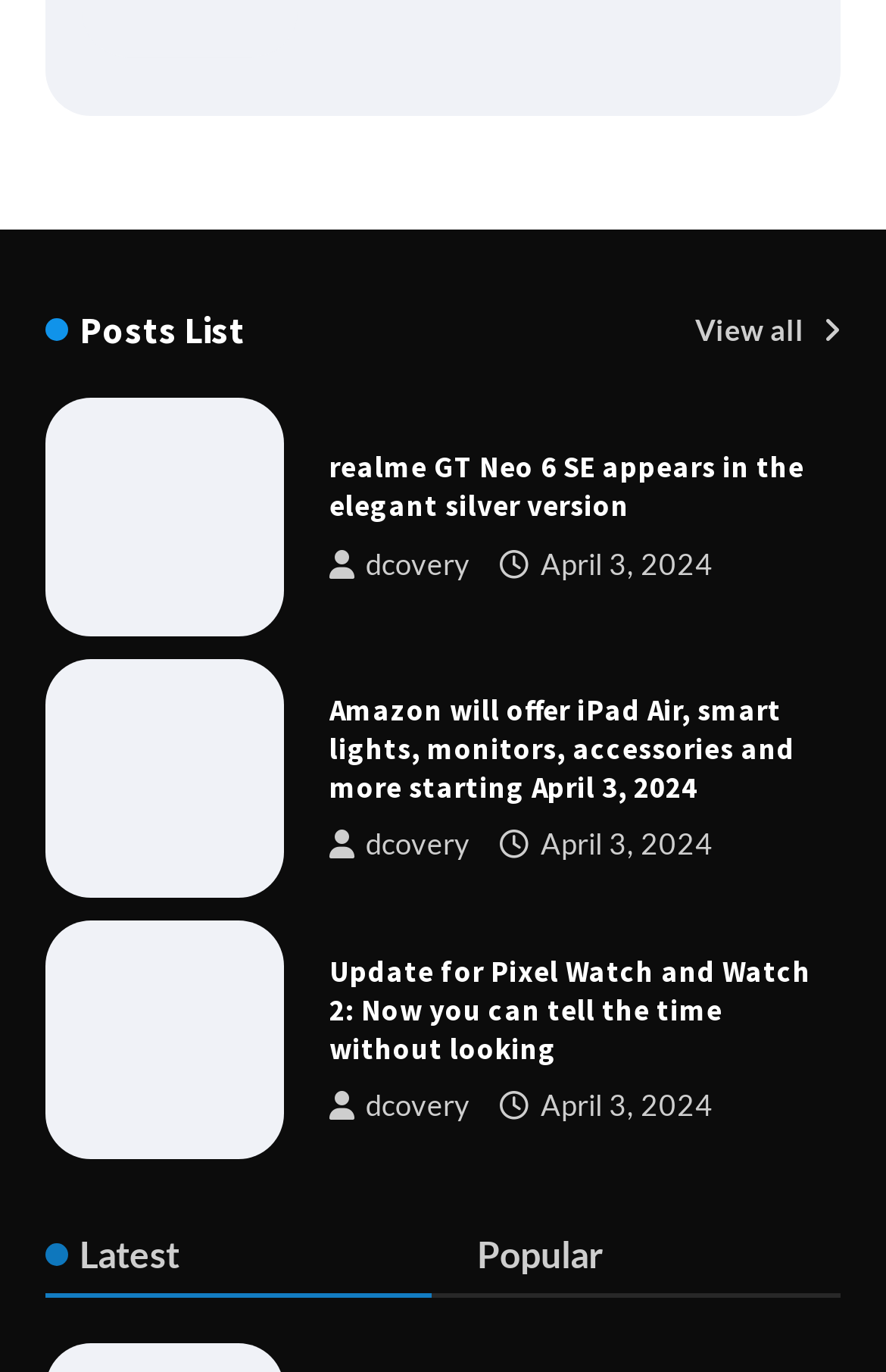Please specify the bounding box coordinates of the clickable region to carry out the following instruction: "View latest posts". The coordinates should be four float numbers between 0 and 1, in the format [left, top, right, bottom].

[0.051, 0.894, 0.487, 0.946]